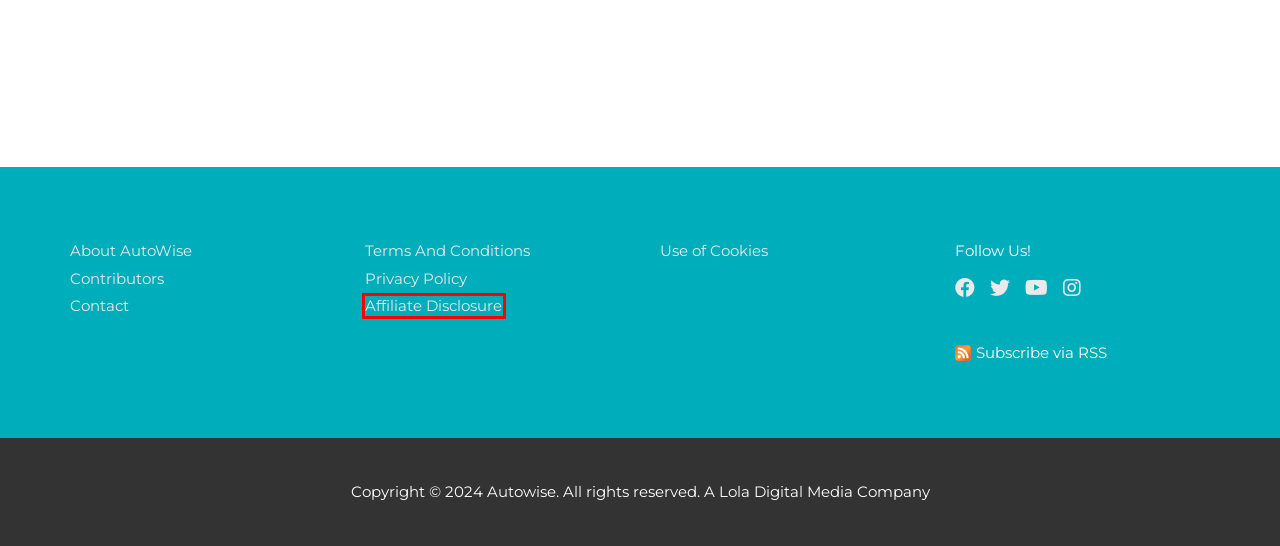You have a screenshot of a webpage with a red bounding box highlighting a UI element. Your task is to select the best webpage description that corresponds to the new webpage after clicking the element. Here are the descriptions:
A. Use of Cookies – Autowise
B. NAPCO 4×4 Conversion Kits: When 4WD Wasn’t an Option From Truck Manufacturers – Autowise
C. About AutoWise – Autowise
D. Contributors – Autowise
E. Contact – Autowise
F. Terms And Conditions – Autowise
G. Autowise
H. Affiliate Disclosure – Autowise

H